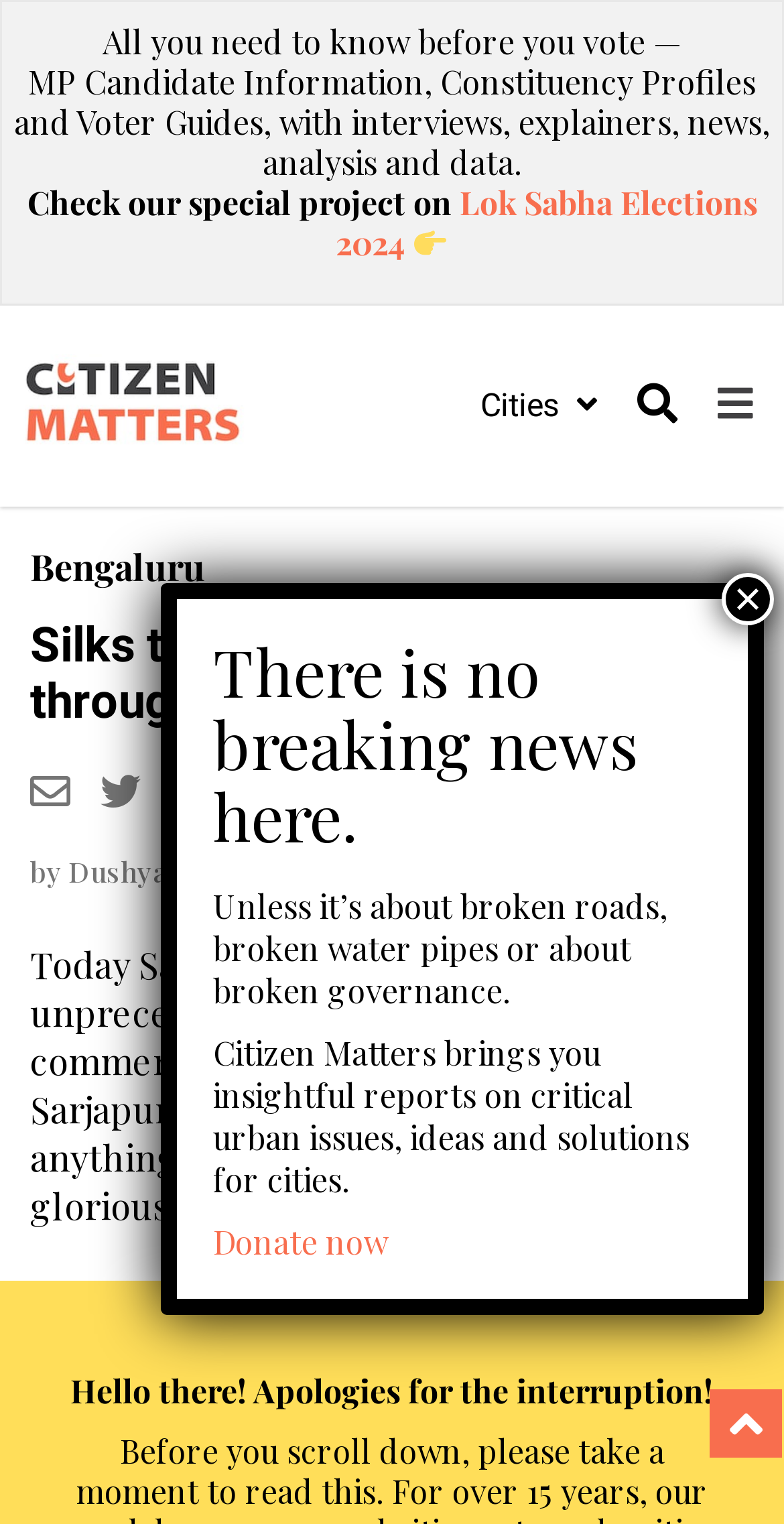Select the bounding box coordinates of the element I need to click to carry out the following instruction: "Click the 'Search' button".

[0.813, 0.251, 0.864, 0.282]